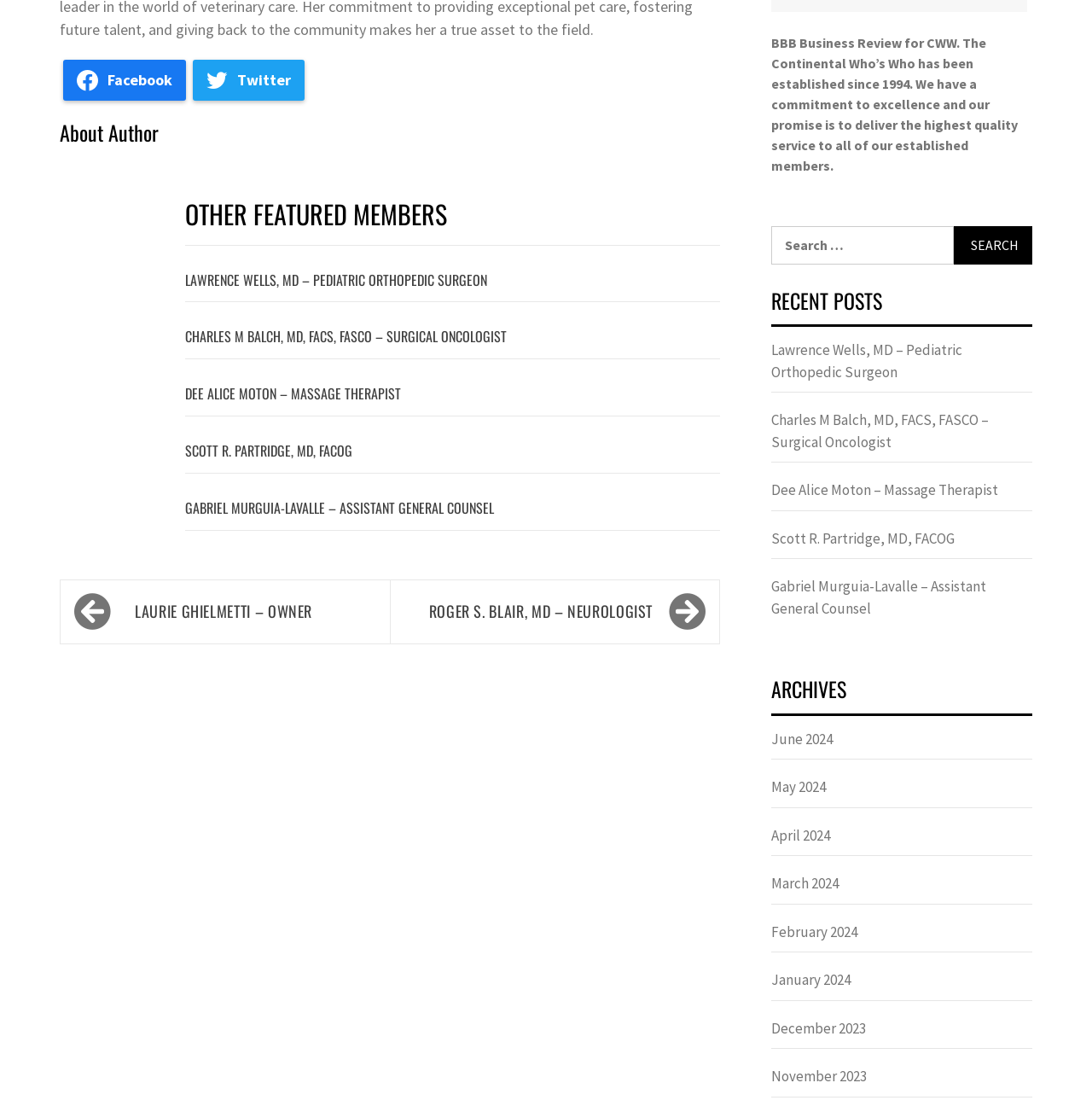Identify the bounding box coordinates of the region that needs to be clicked to carry out this instruction: "Read recent posts". Provide these coordinates as four float numbers ranging from 0 to 1, i.e., [left, top, right, bottom].

[0.706, 0.26, 0.945, 0.294]